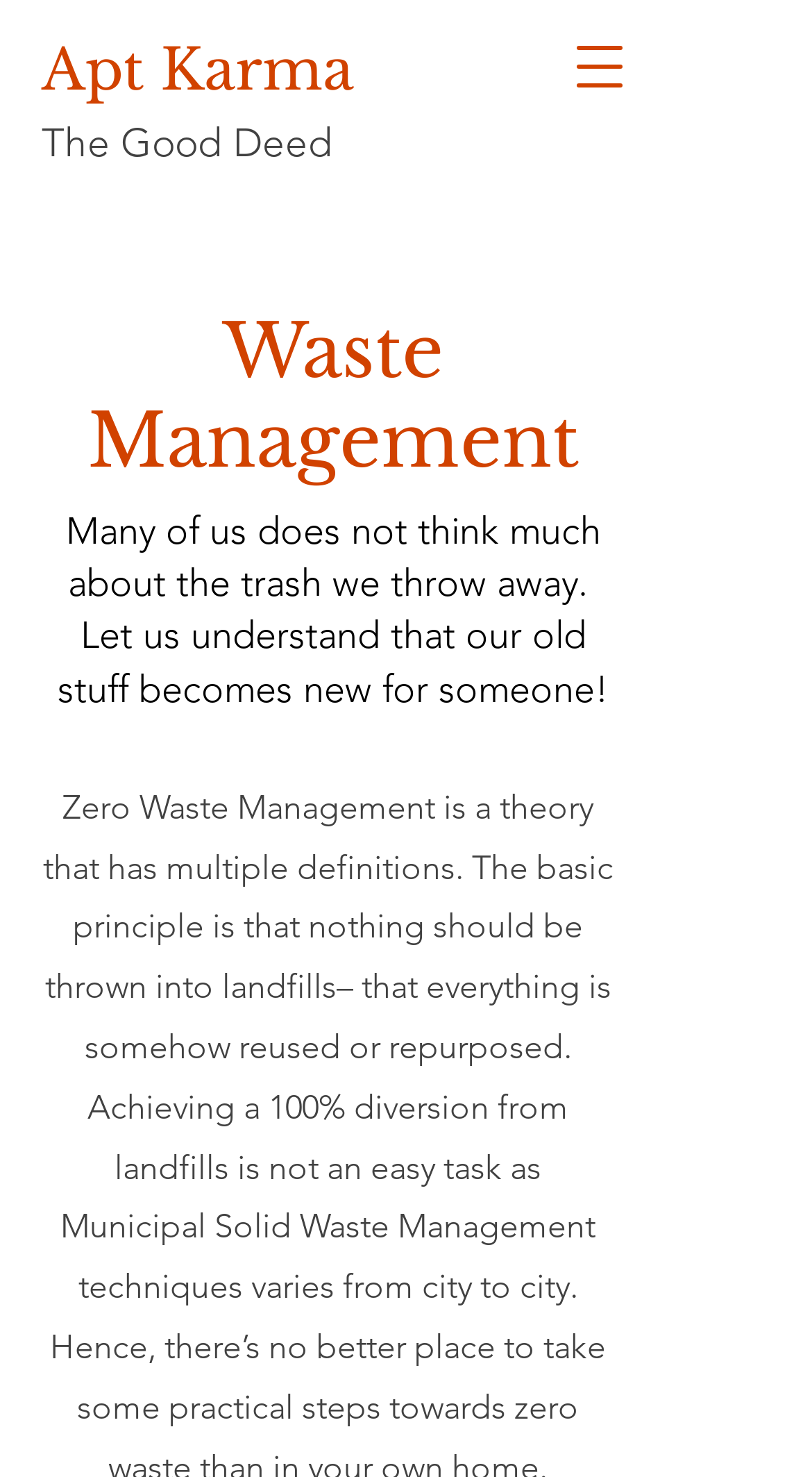Identify the bounding box coordinates for the UI element described as: "Apt Karma". The coordinates should be provided as four floats between 0 and 1: [left, top, right, bottom].

[0.051, 0.024, 0.436, 0.071]